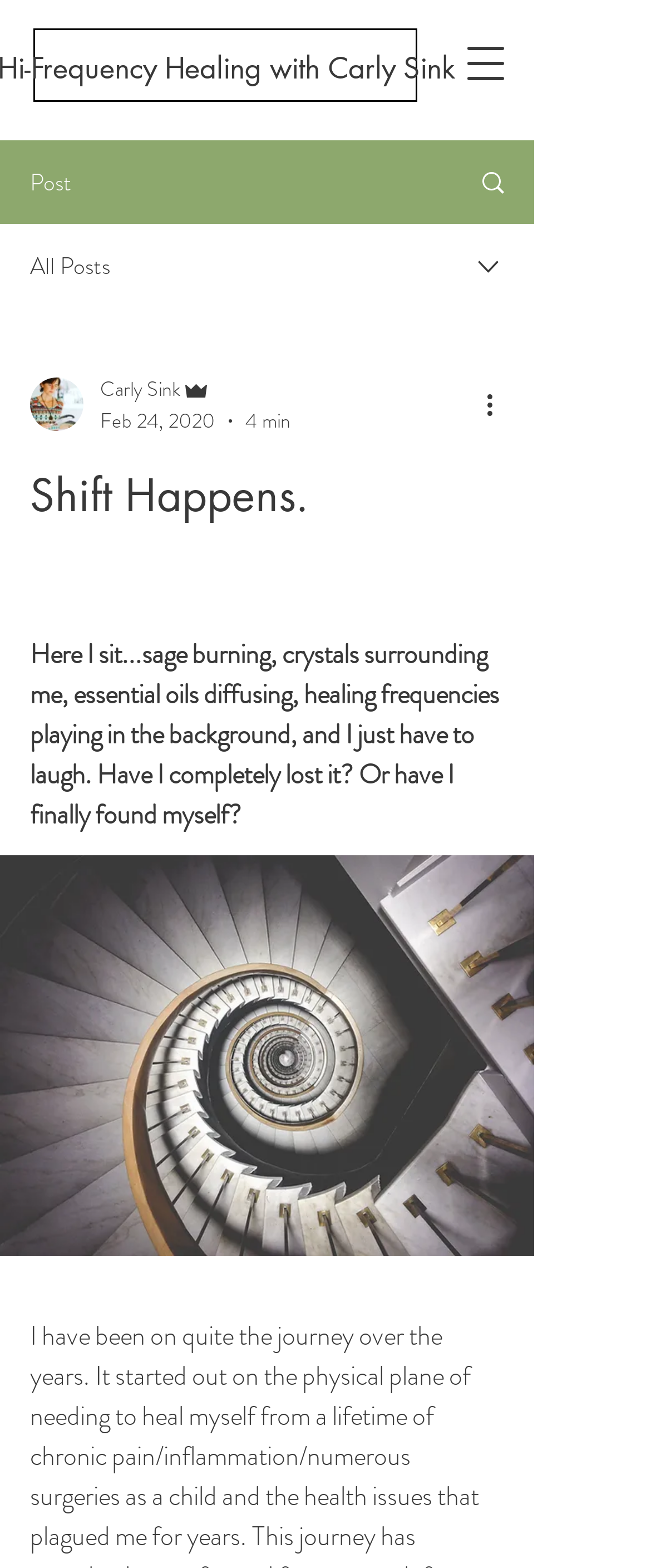What is the author's name?
Based on the visual information, provide a detailed and comprehensive answer.

The author's name can be found in the combobox element, which has a generic text 'Carly Sink' with bounding box coordinates [0.154, 0.239, 0.277, 0.258].